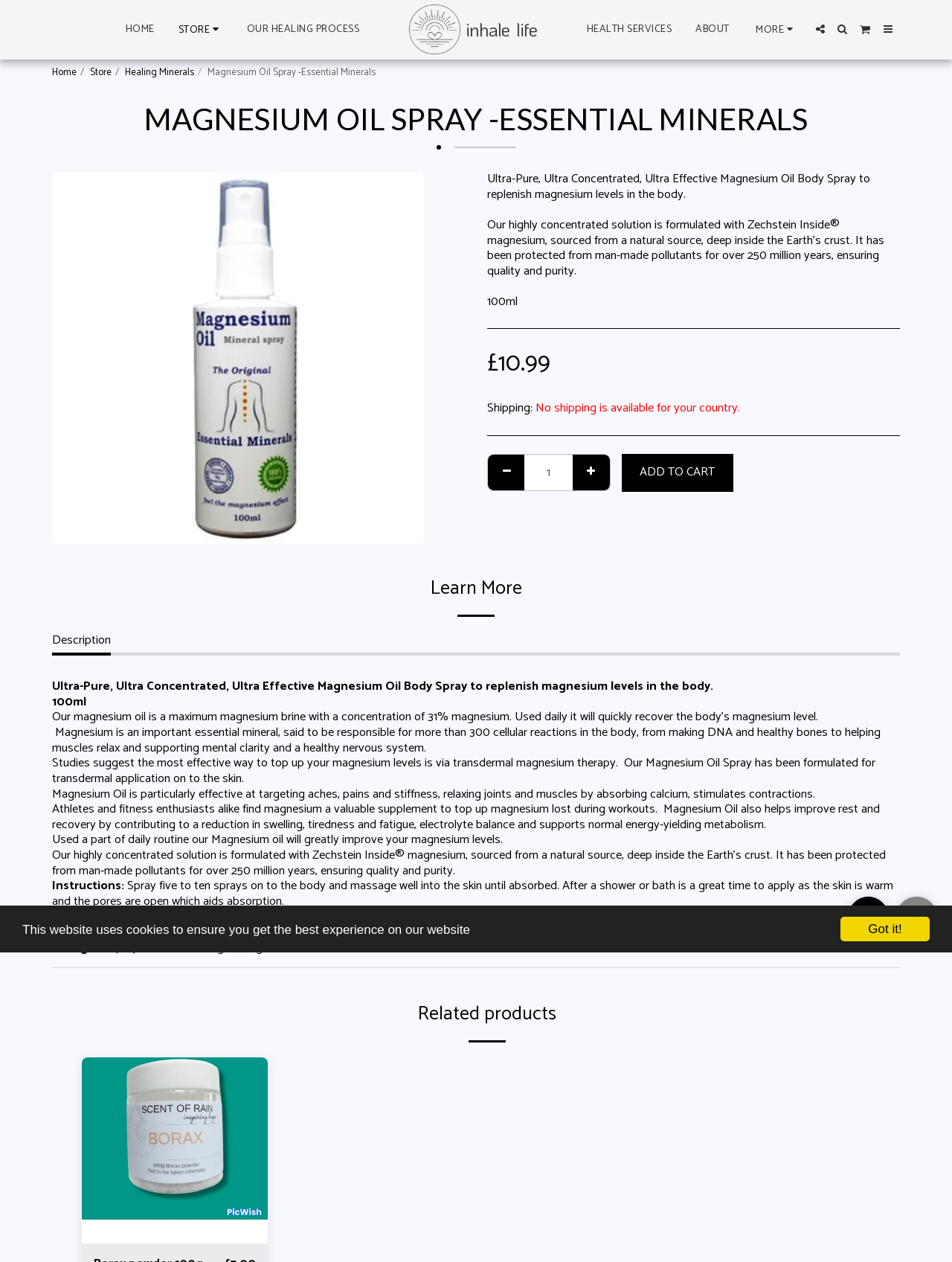How many sprays of the product deliver 100mg of magnesium?
Please provide a comprehensive answer based on the visual information in the image.

I found the dosage information by reading the 'Dosage' section, which states that 5 sprays of the product deliver 100mg of magnesium.